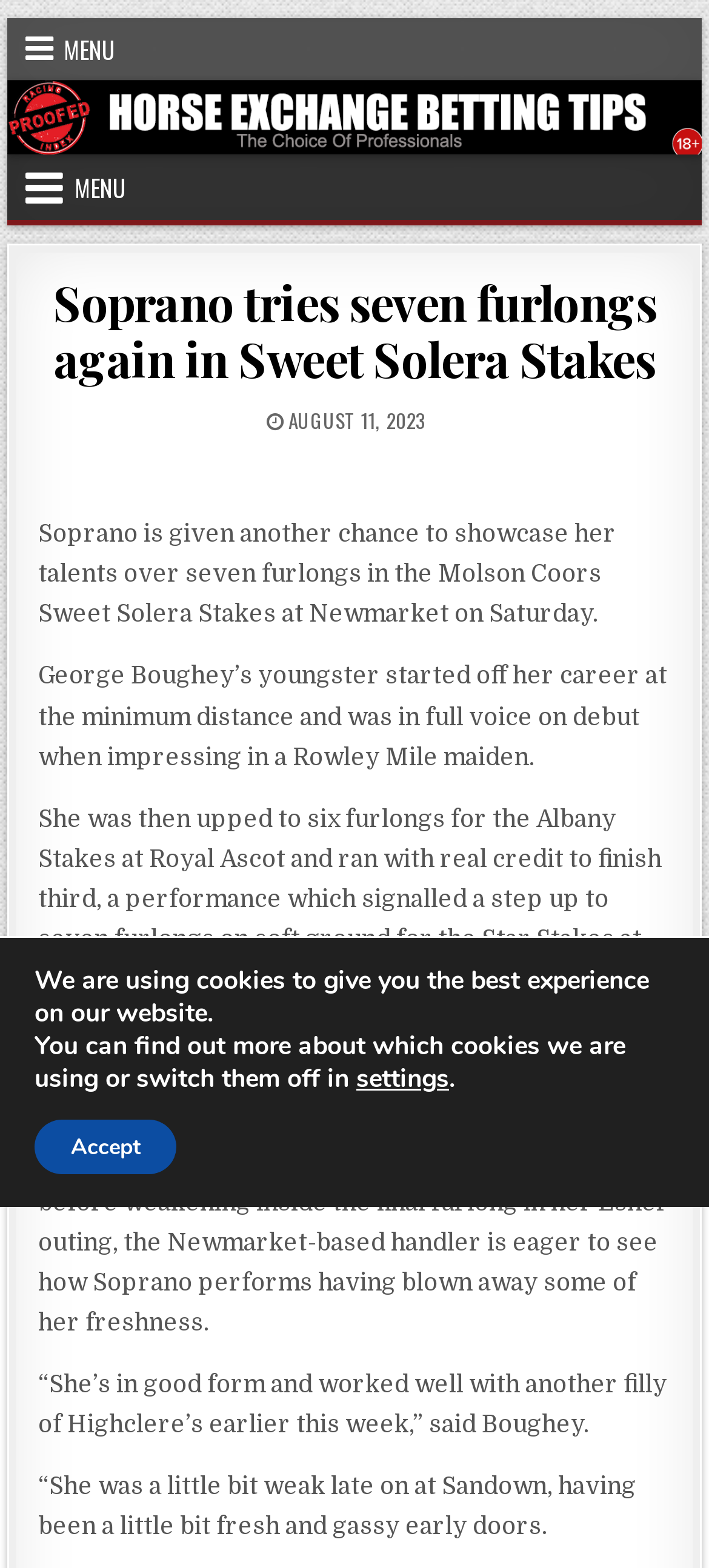Extract the text of the main heading from the webpage.

Soprano tries seven furlongs again in Sweet Solera Stakes